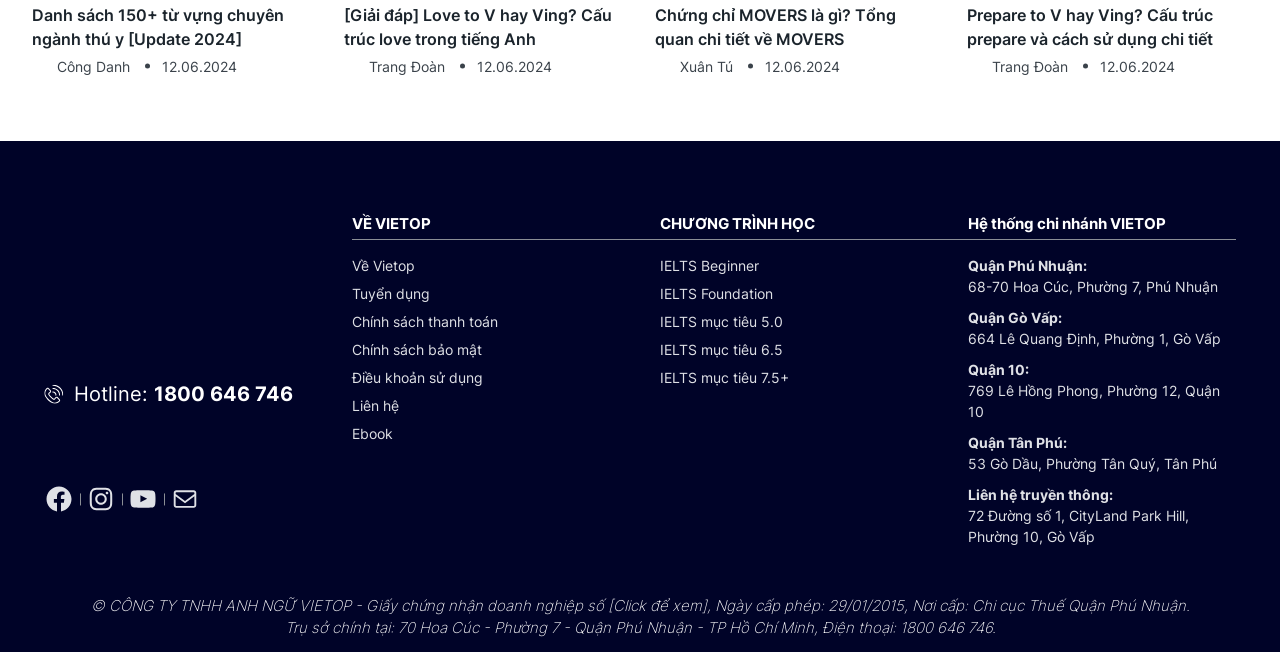Extract the bounding box coordinates of the UI element described by: "YouTube". The coordinates should include four float numbers ranging from 0 to 1, e.g., [left, top, right, bottom].

[0.1, 0.743, 0.123, 0.789]